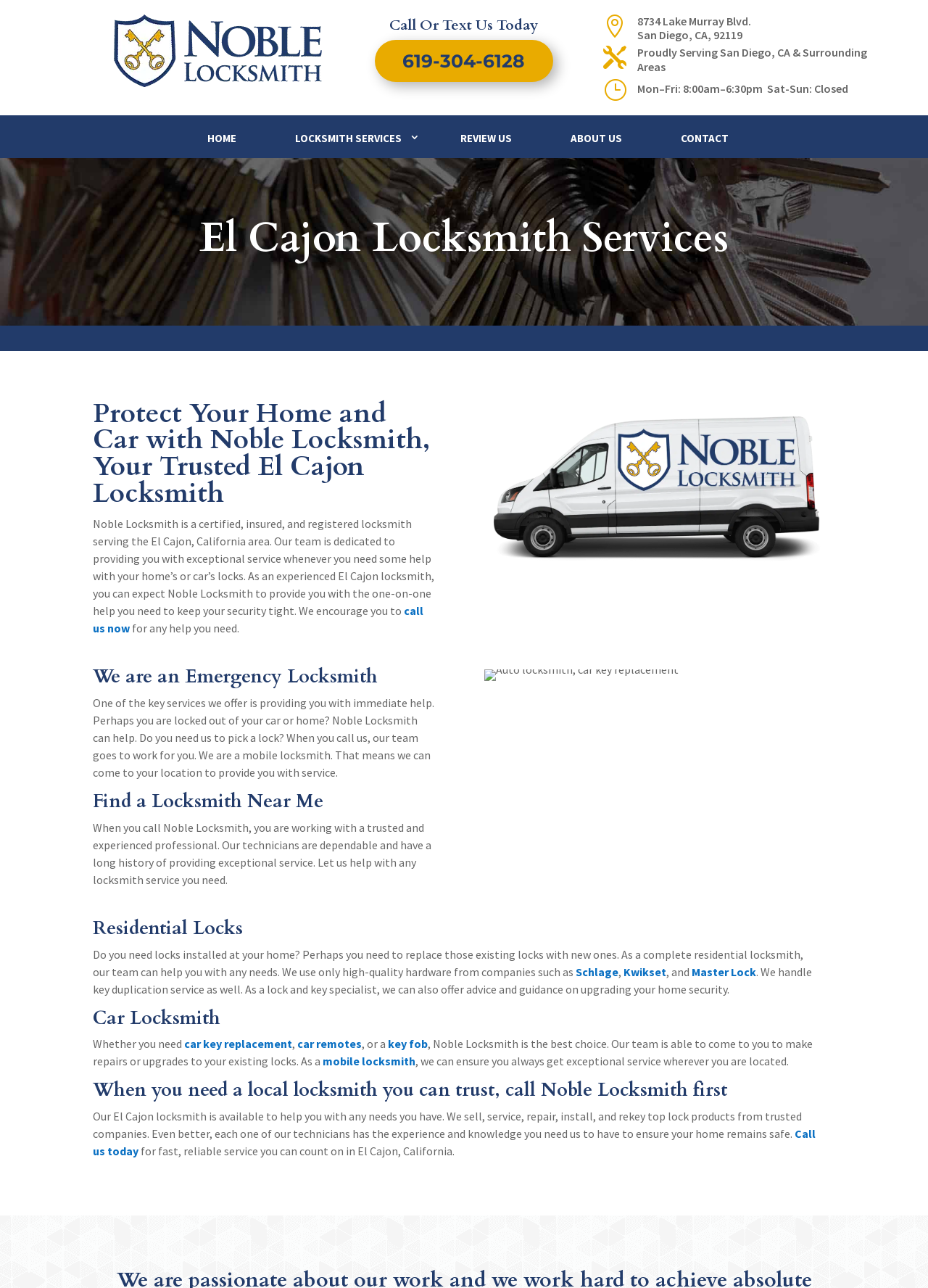Determine the bounding box coordinates of the clickable region to follow the instruction: "Read reviews".

[0.469, 0.092, 0.579, 0.123]